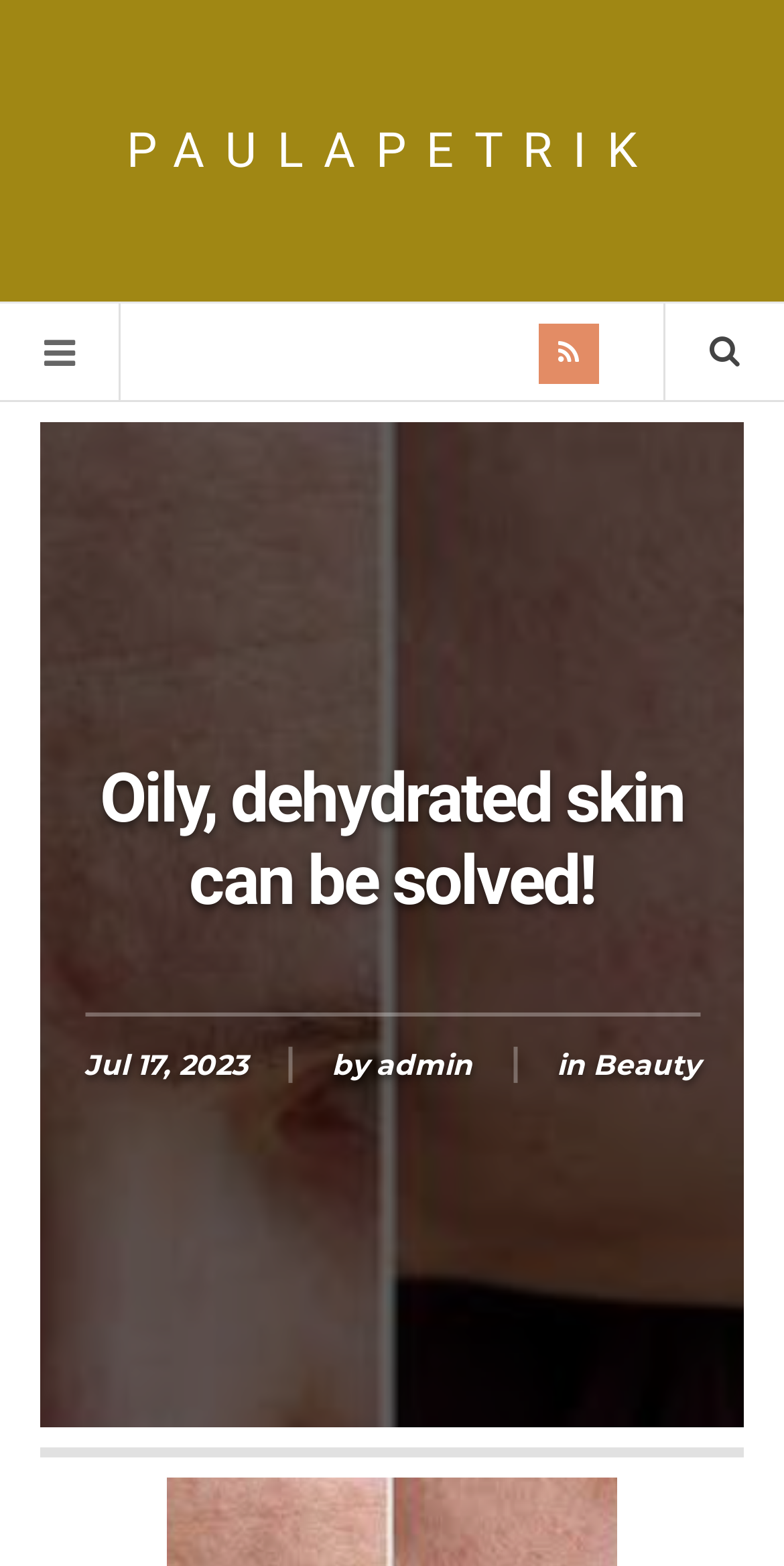Respond to the following query with just one word or a short phrase: 
Who is the author of the article?

admin